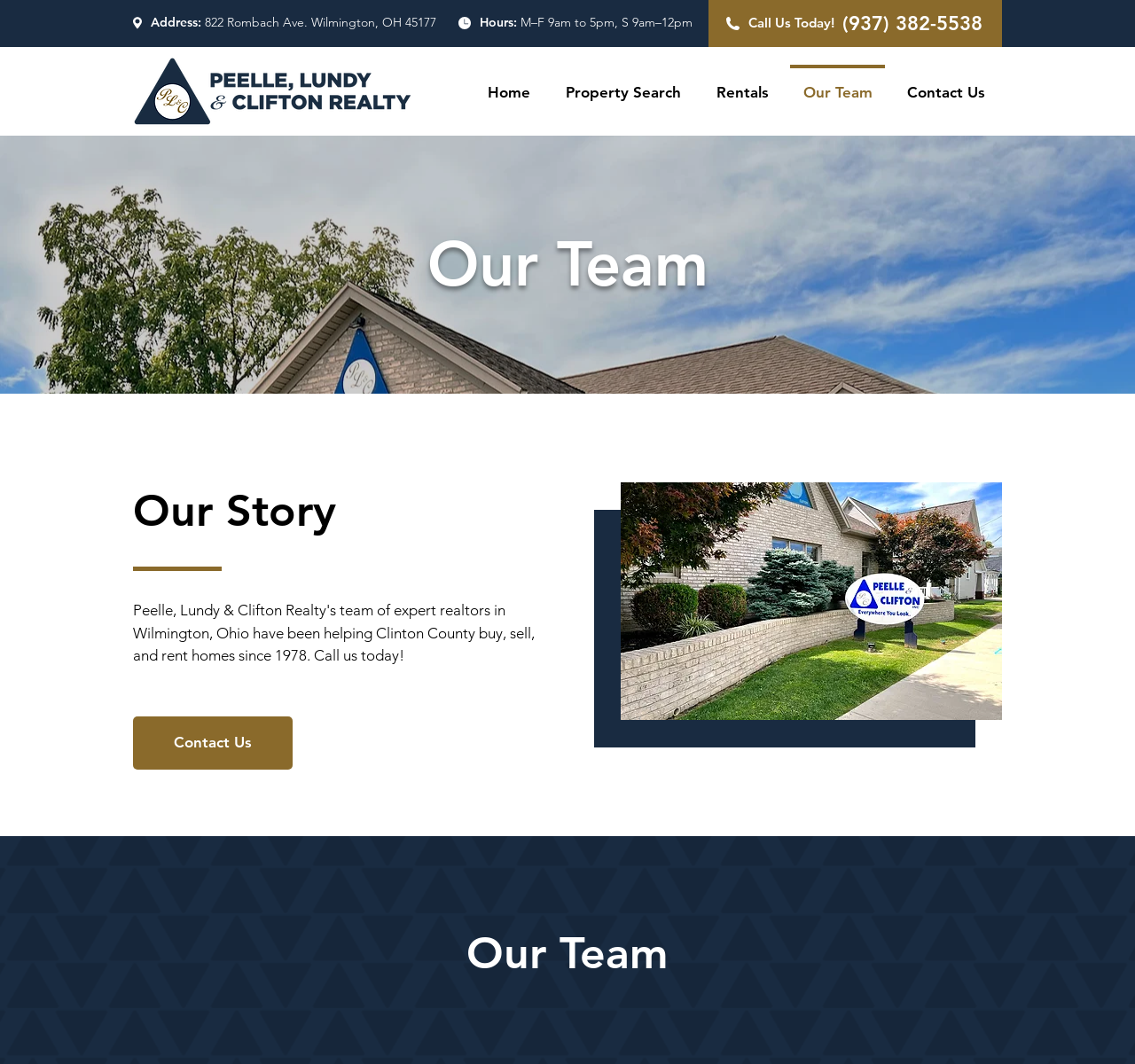Please determine the bounding box coordinates of the element to click on in order to accomplish the following task: "Visit the home page". Ensure the coordinates are four float numbers ranging from 0 to 1, i.e., [left, top, right, bottom].

[0.414, 0.061, 0.483, 0.098]